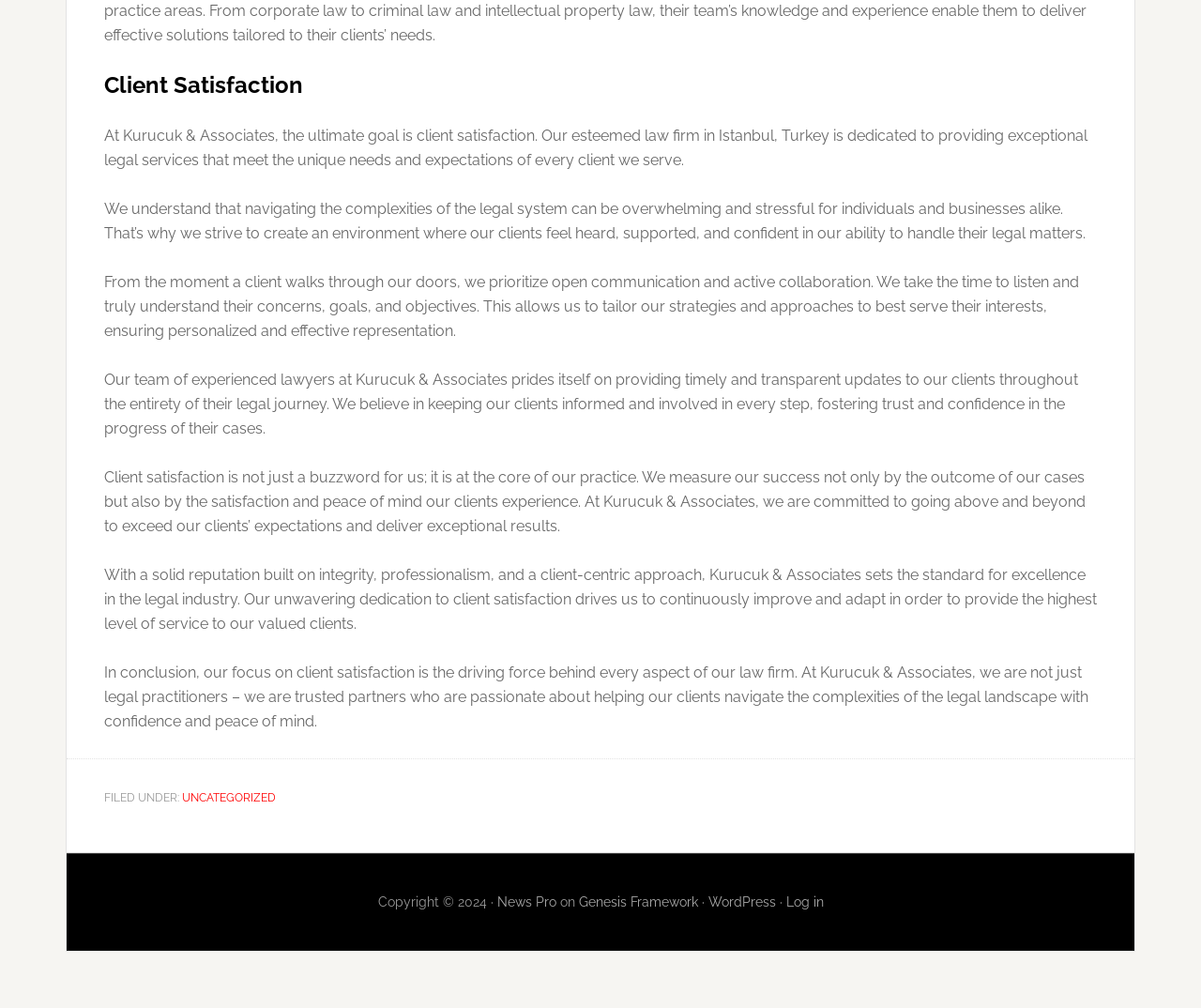Where is Kurucuk & Associates located?
Please answer the question with a single word or phrase, referencing the image.

Istanbul, Turkey